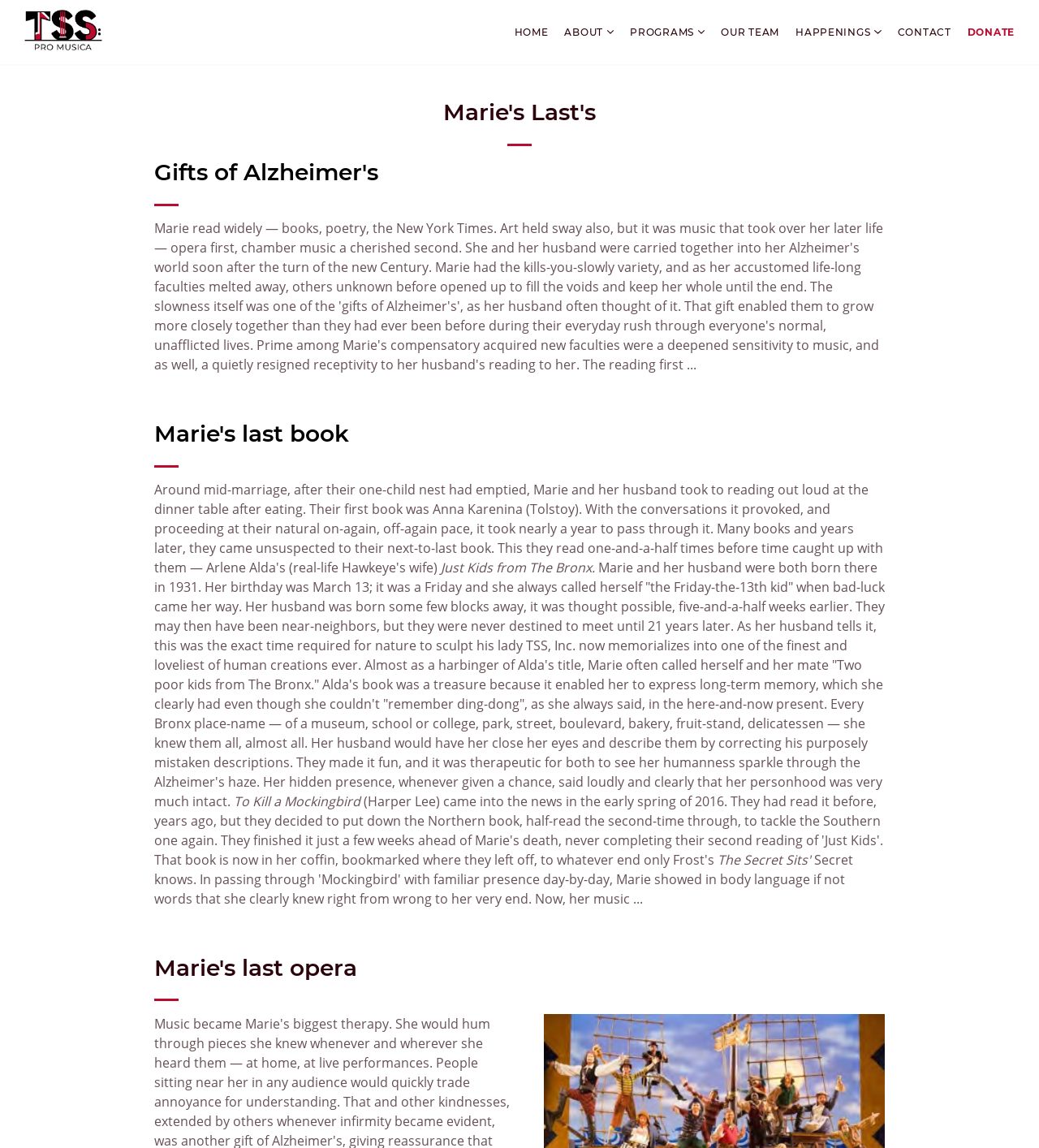Illustrate the webpage's structure and main components comprehensively.

The webpage is about The Secret Sits Pro Musica Ensembles, a nonprofit musical charity. At the top, there is a logo image and a link to an unknown destination. Below the logo, there is a navigation menu with links to "HOME", "ABOUT", "PROGRAMS", "OUR TEAM", "HAPPENINGS", "CONTACT", and "DONATE". Each menu item has a small image next to it.

The main content of the page is divided into sections, each with a heading. The first section is titled "Marie's Last's" and has a brief description. The second section is titled "Gifts of Alzheimer's" and spans almost the entire width of the page. The third section is titled "Marie's last book" and is located below the second section.

Below these sections, there is a block of text that tells a story about Marie, who had Alzheimer's disease. The text describes her life, her husband, and her experiences with the disease. The story is divided into paragraphs, with some paragraphs having titles such as "Just Kids from The Bronx" and "To Kill a Mockingbird". The text also mentions Marie's love for her husband and her ability to recall memories from her past.

At the bottom of the page, there is another section titled "Marie's last opera", which appears to be a continuation of the story about Marie.